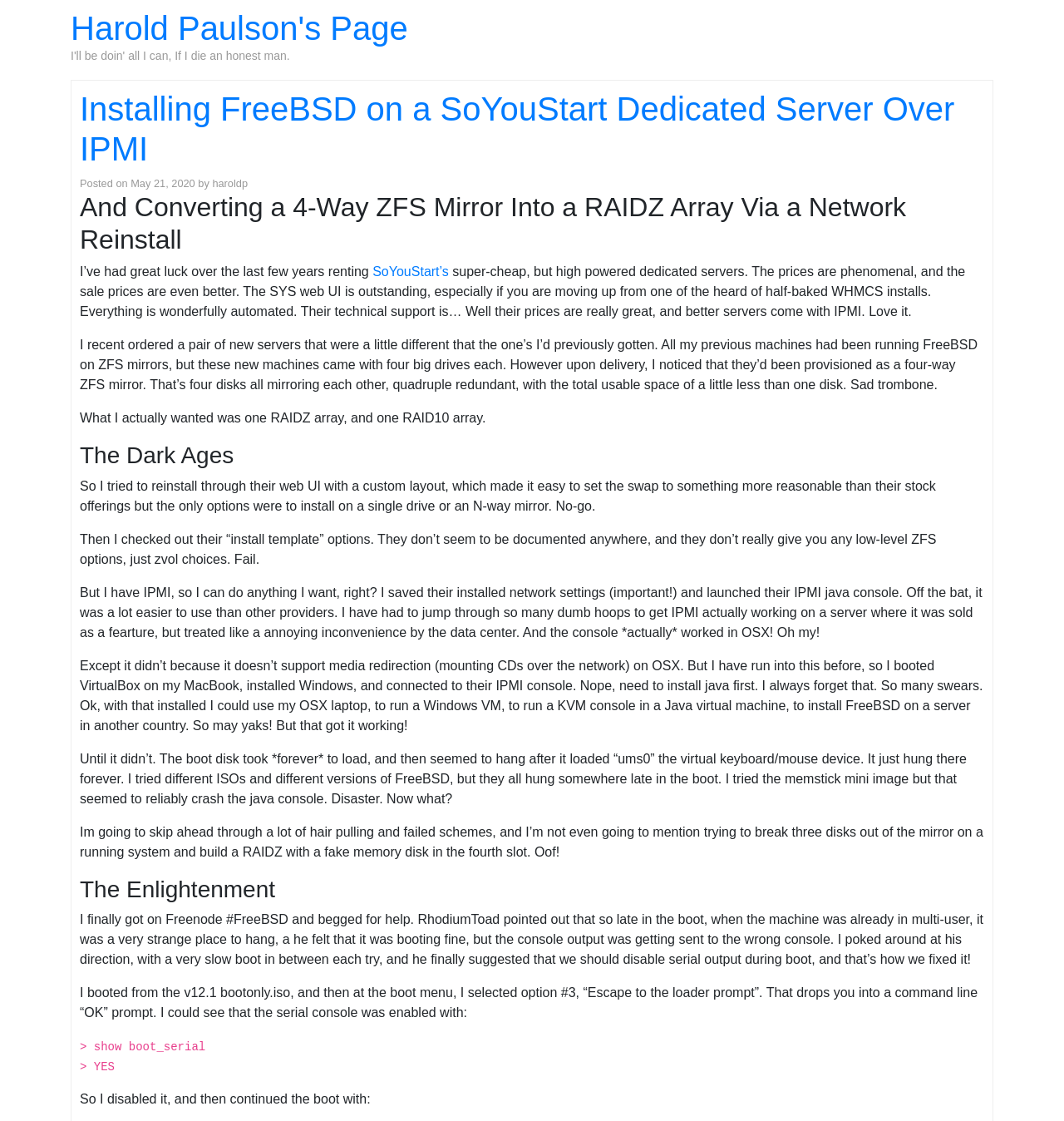Analyze the image and provide a detailed answer to the question: What is the problem with the boot disk?

The text states that the boot disk took forever to load, and then seemed to hang after it loaded 'ums0' the virtual keyboard/mouse device, indicating that there is a problem with the boot disk loading process.